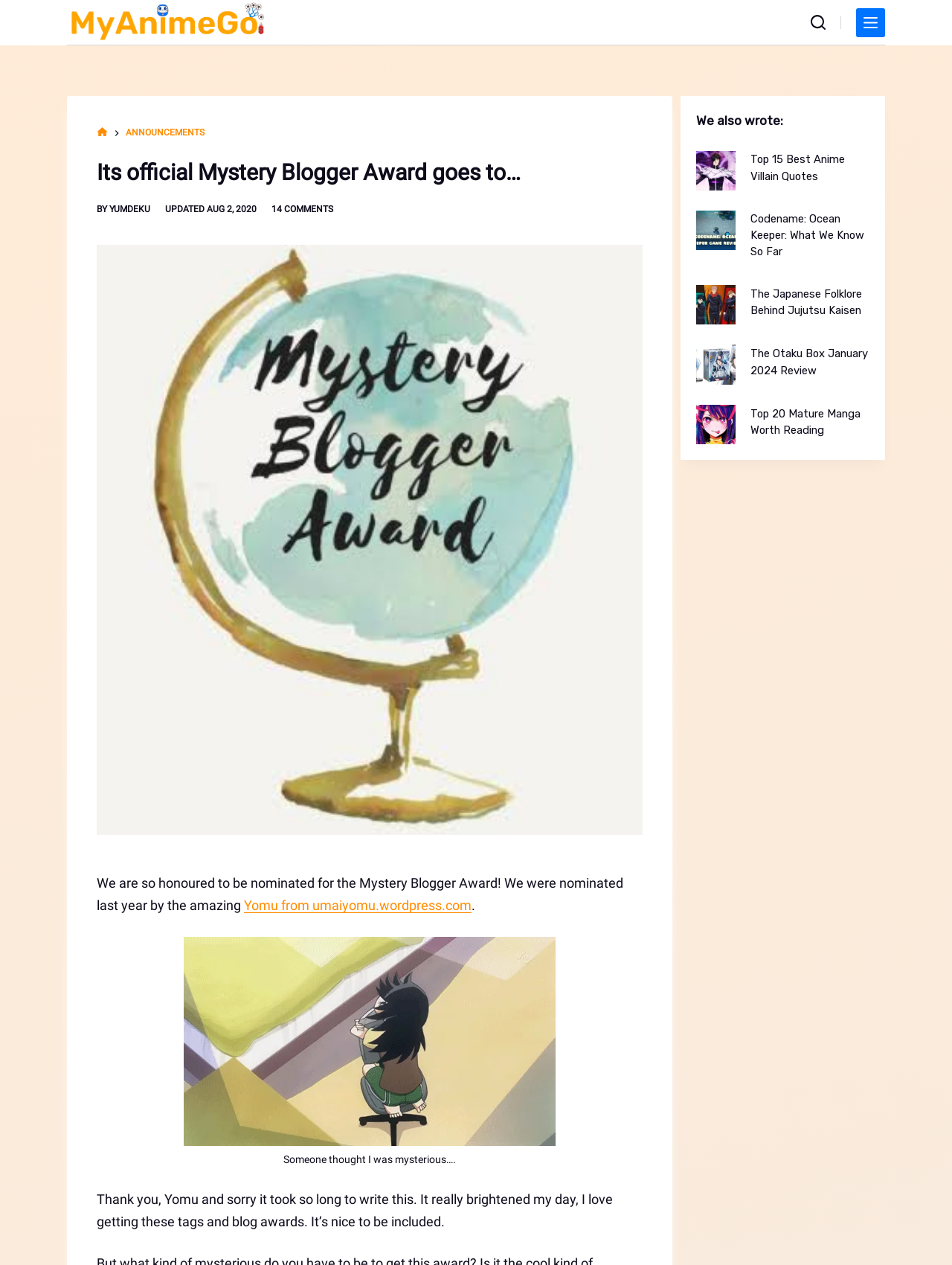Given the description Announcements, predict the bounding box coordinates of the UI element. Ensure the coordinates are in the format (top-left x, top-left y, bottom-right x, bottom-right y) and all values are between 0 and 1.

[0.132, 0.099, 0.215, 0.111]